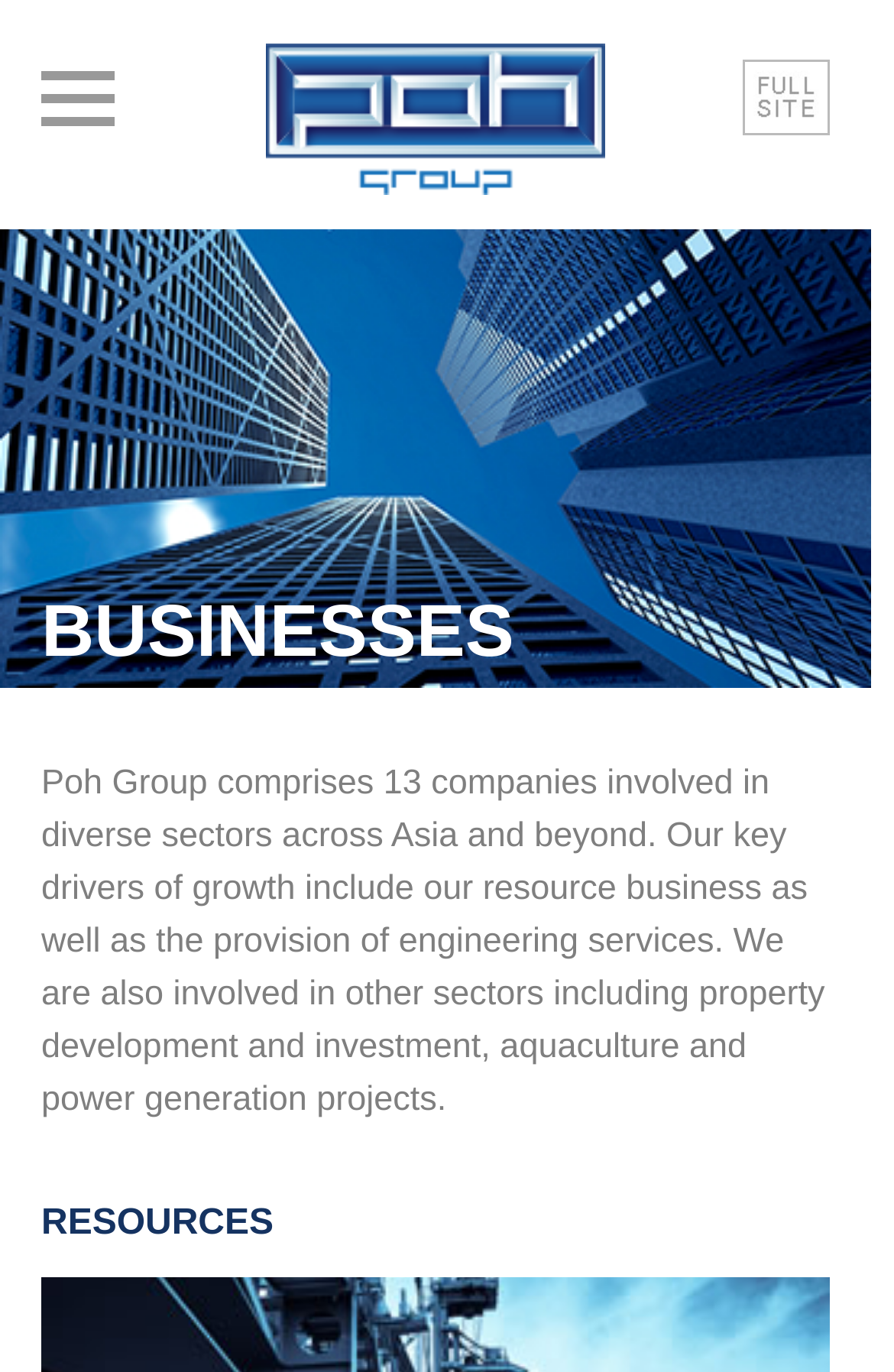Respond concisely with one word or phrase to the following query:
What is the purpose of the button with a popup?

Menu control